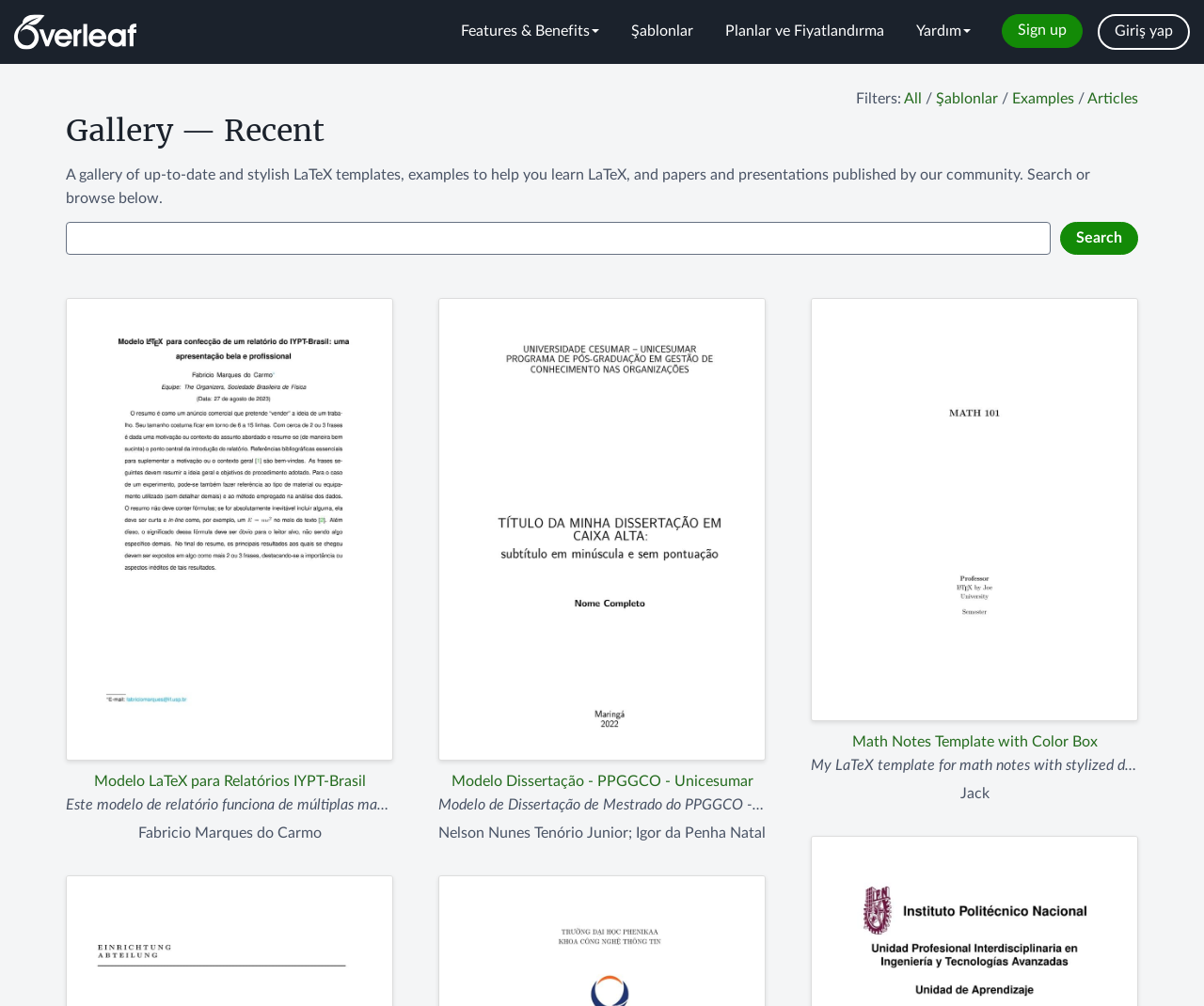Please find the bounding box coordinates of the element that you should click to achieve the following instruction: "Browse recent templates". The coordinates should be presented as four float numbers between 0 and 1: [left, top, right, bottom].

[0.055, 0.11, 0.488, 0.151]